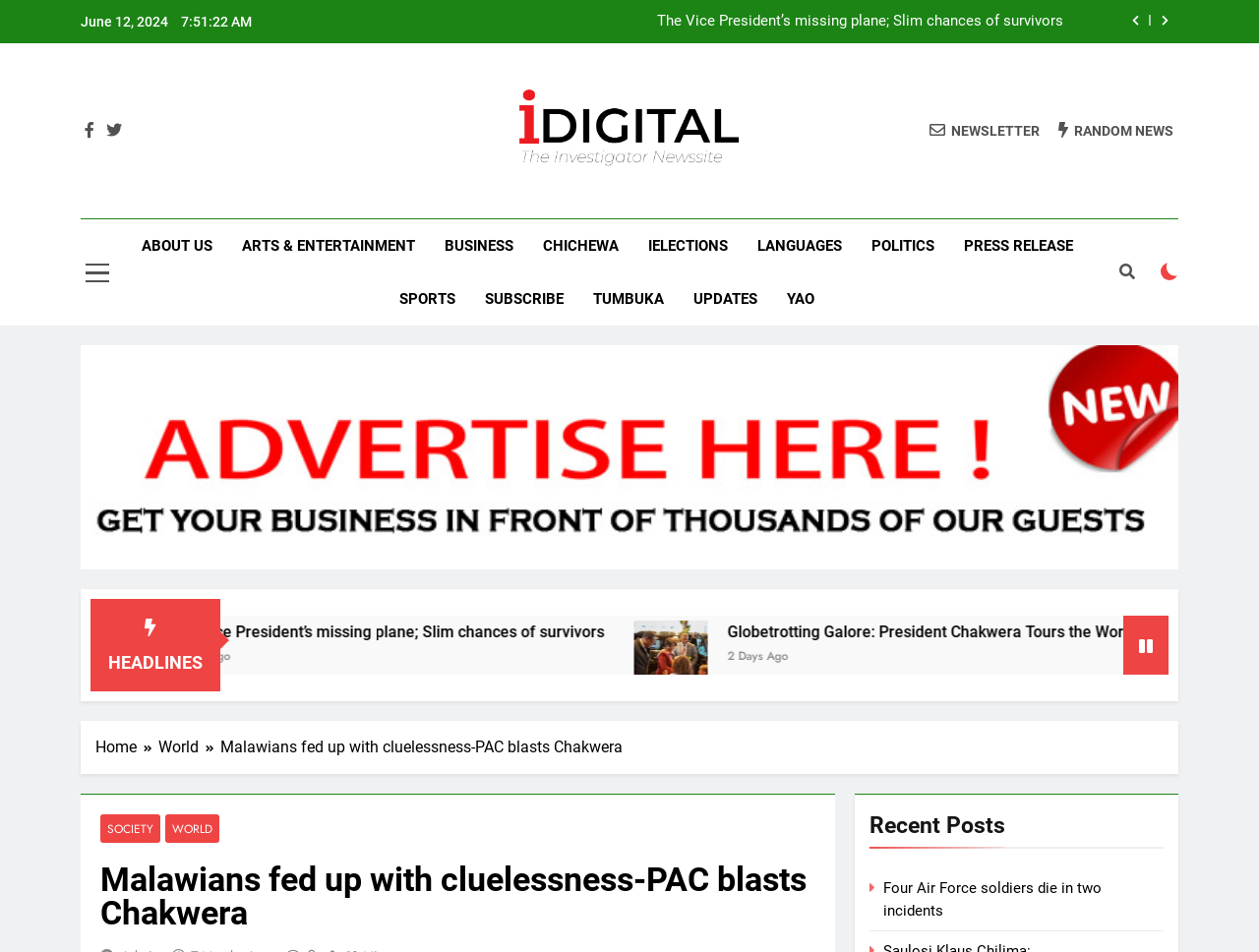How many articles are listed under 'Recent Posts'?
Using the image as a reference, give a one-word or short phrase answer.

1